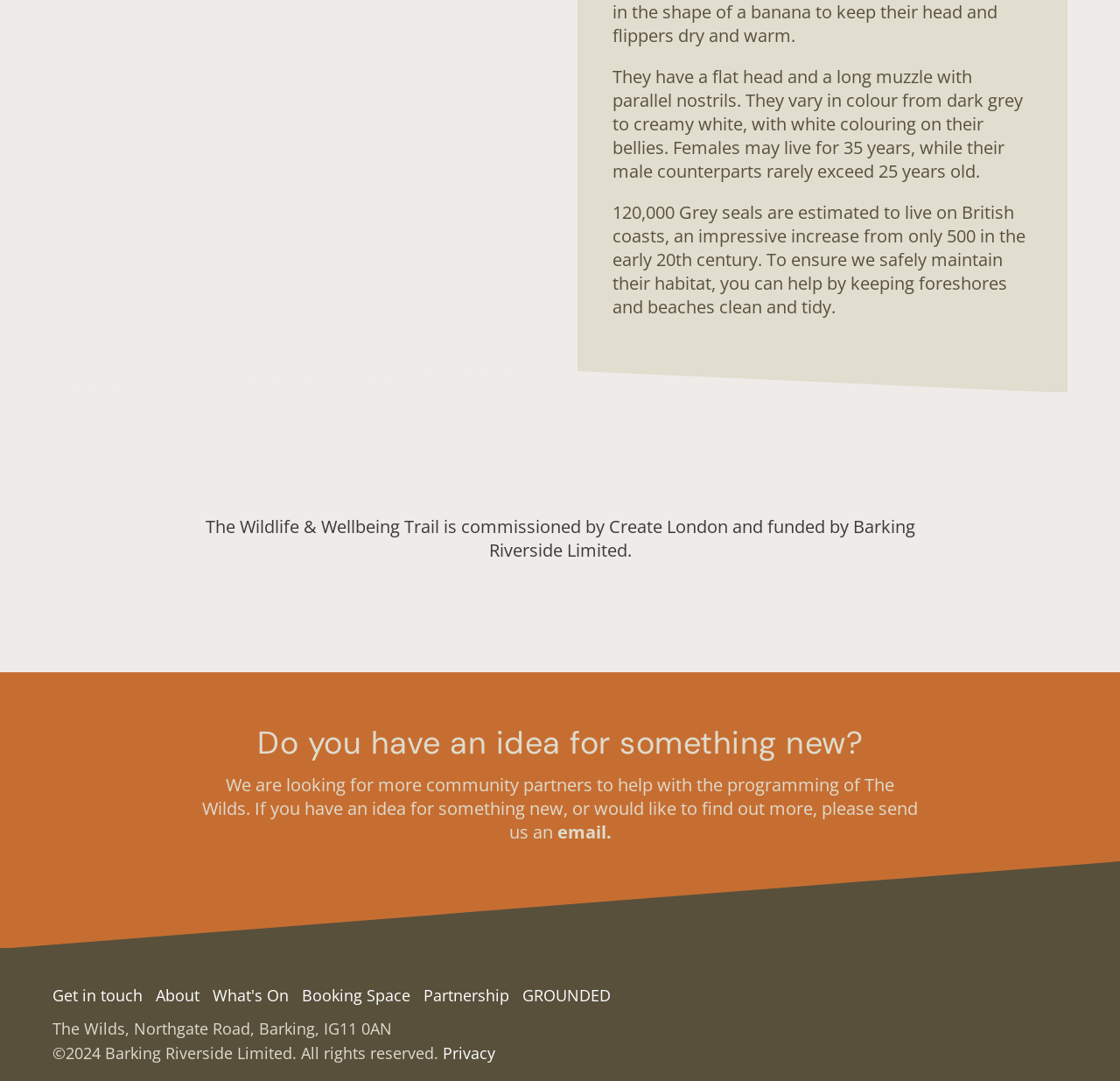From the webpage screenshot, predict the bounding box of the UI element that matches this description: "Get in touch".

[0.047, 0.91, 0.127, 0.932]